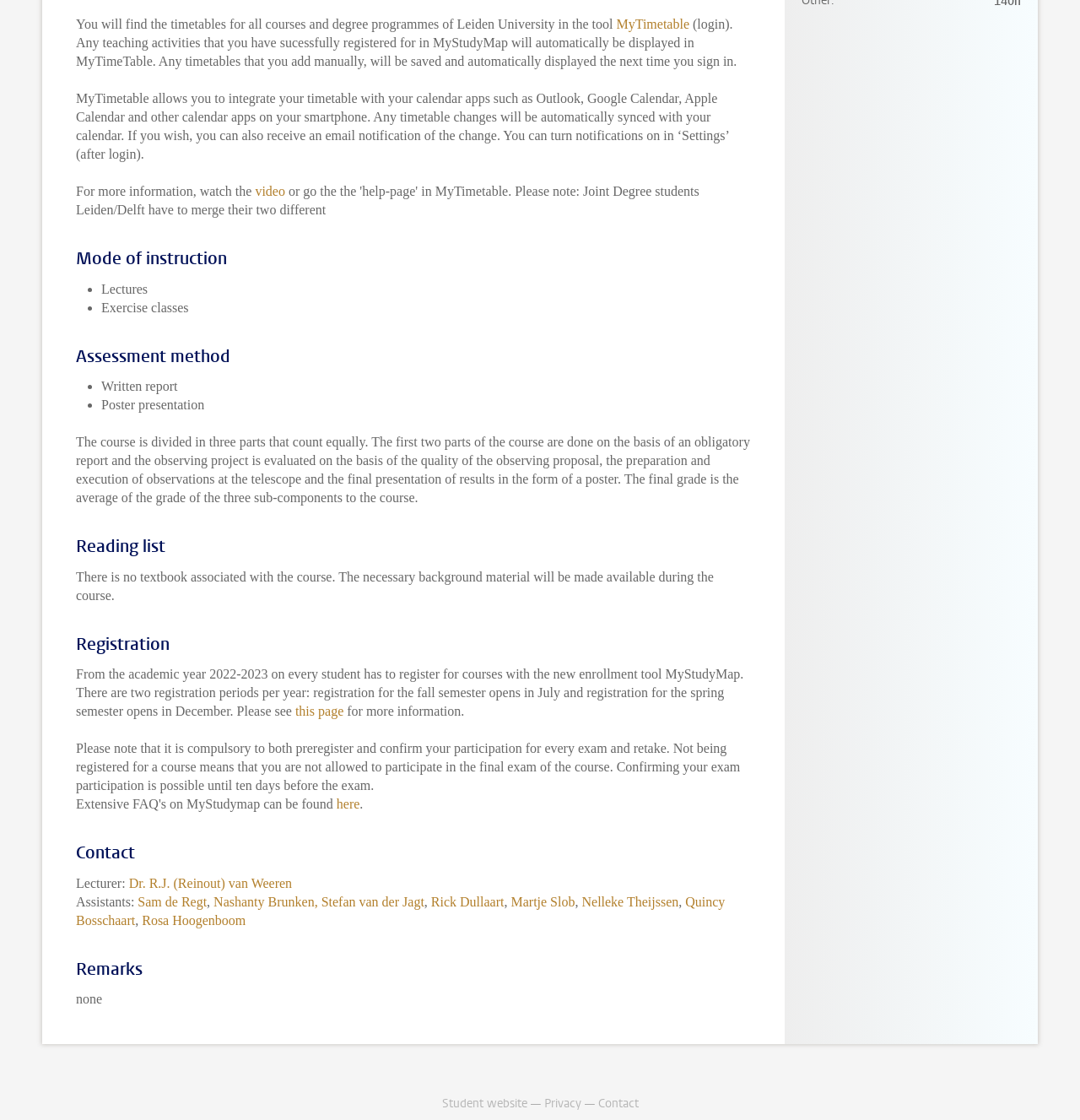Please answer the following query using a single word or phrase: 
What are the two registration periods per year?

July and December